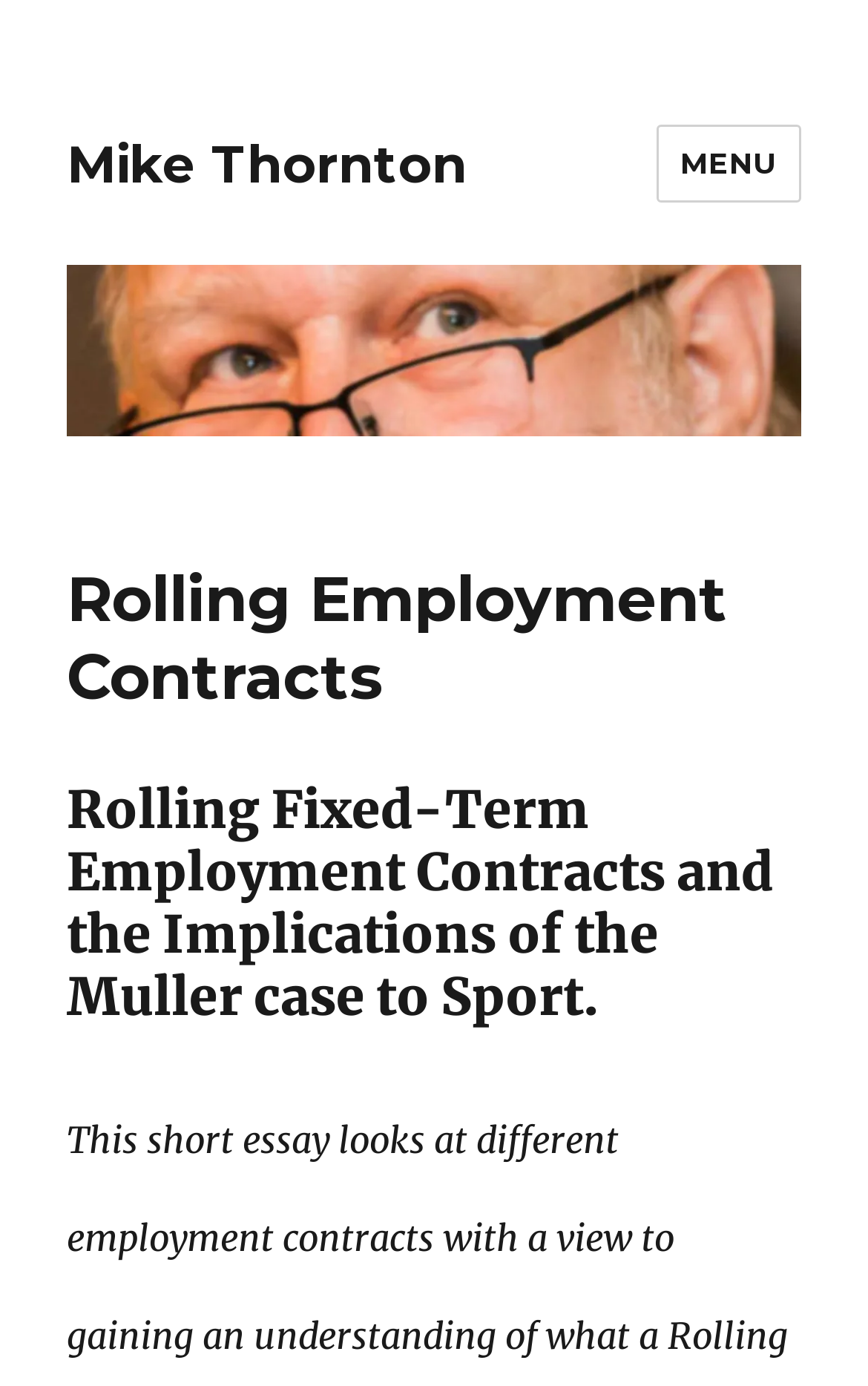Using the image as a reference, answer the following question in as much detail as possible:
How many navigation sections are controlled by the MENU button?

The MENU button has an attribute 'controls' set to 'site-navigation social-navigation', indicating that it controls two navigation sections: site navigation and social navigation. This suggests that the MENU button is responsible for toggling the visibility of these two navigation sections.